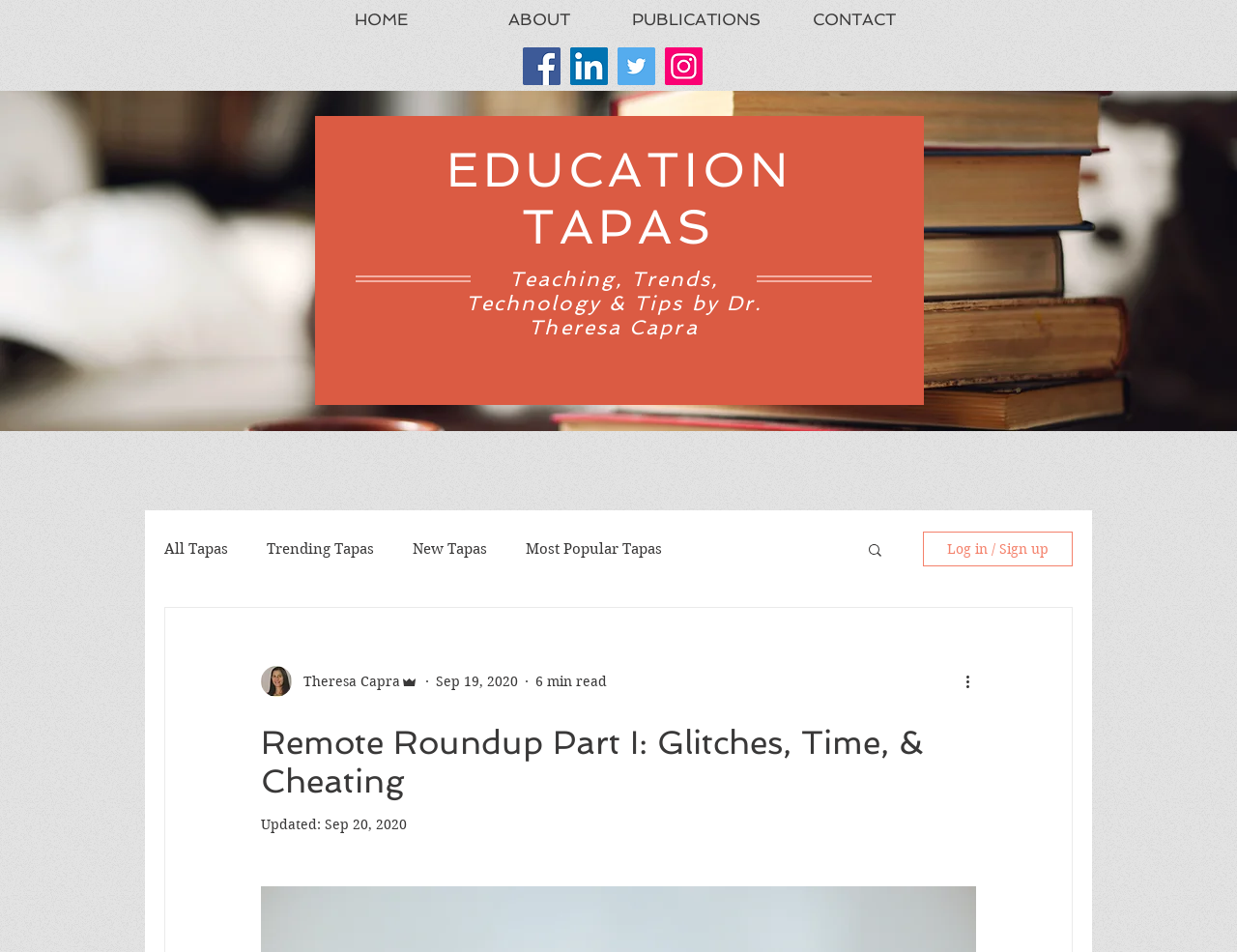Provide a thorough description of this webpage.

The webpage is divided into several sections. At the top, there is a navigation bar with links to "HOME", "ABOUT", "PUBLICATIONS", and "CONTACT". Below this, there is a social bar with links to Facebook, LinkedIn, Twitter, and Instagram, each accompanied by an icon.

To the right of the social bar, there is a navigation menu for the blog, with links to "All Tapas", "Trending Tapas", "New Tapas", and "Most Popular Tapas". Below this, there is a search button with a magnifying glass icon. Next to the search button, there is a "Log in / Sign up" button with a writer's picture and some text.

The main content of the webpage is an article titled "Remote Roundup Part I: Glitches, Time, & Cheating". The article has a heading and a subheading "Updated: Sep 20, 2020". Below the heading, there is a large image of a pile of books that spans the entire width of the page.

The article is written by Theresa Capra, who is identified as an admin, and has a reading time of 6 minutes. There is also a "More actions" button with an icon. The article is categorized under "EDUCATION TAPAS" and has a tagline "Teaching, Trends, Technology & Tips by Dr. Theresa Capra".